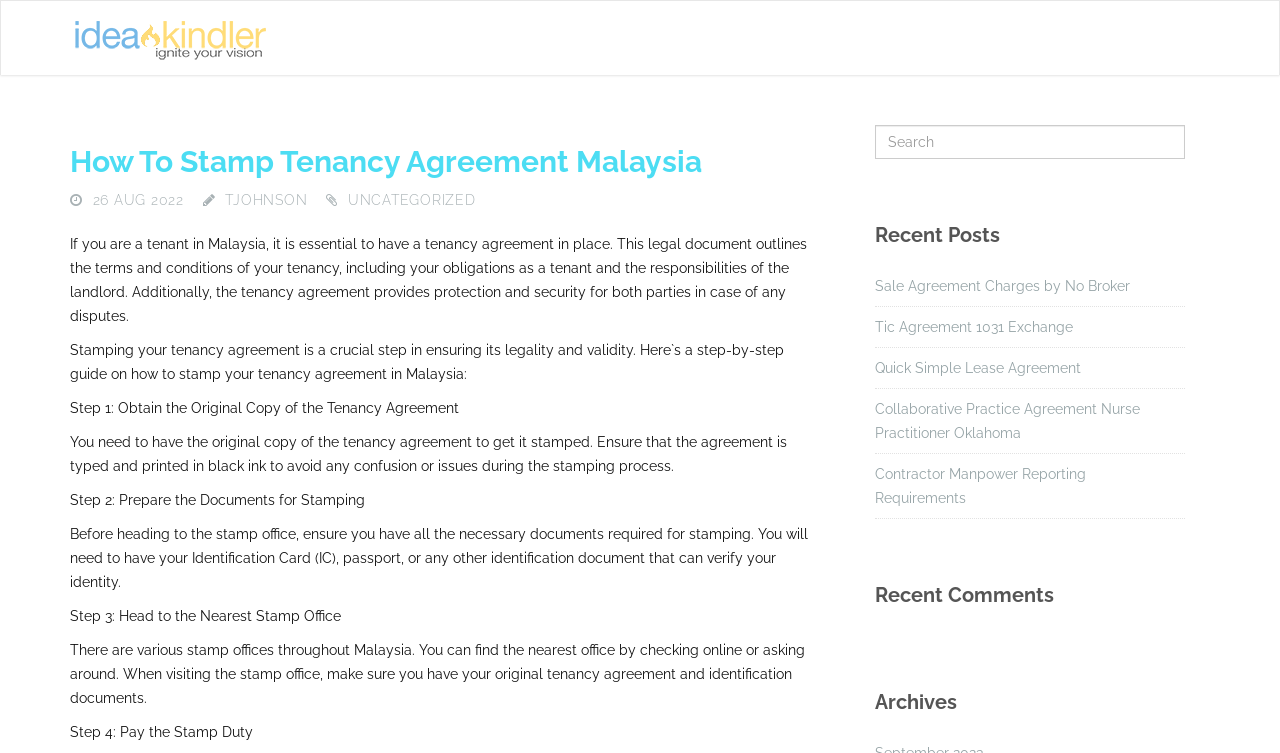Please mark the bounding box coordinates of the area that should be clicked to carry out the instruction: "search for related topics".

[0.684, 0.166, 0.926, 0.211]